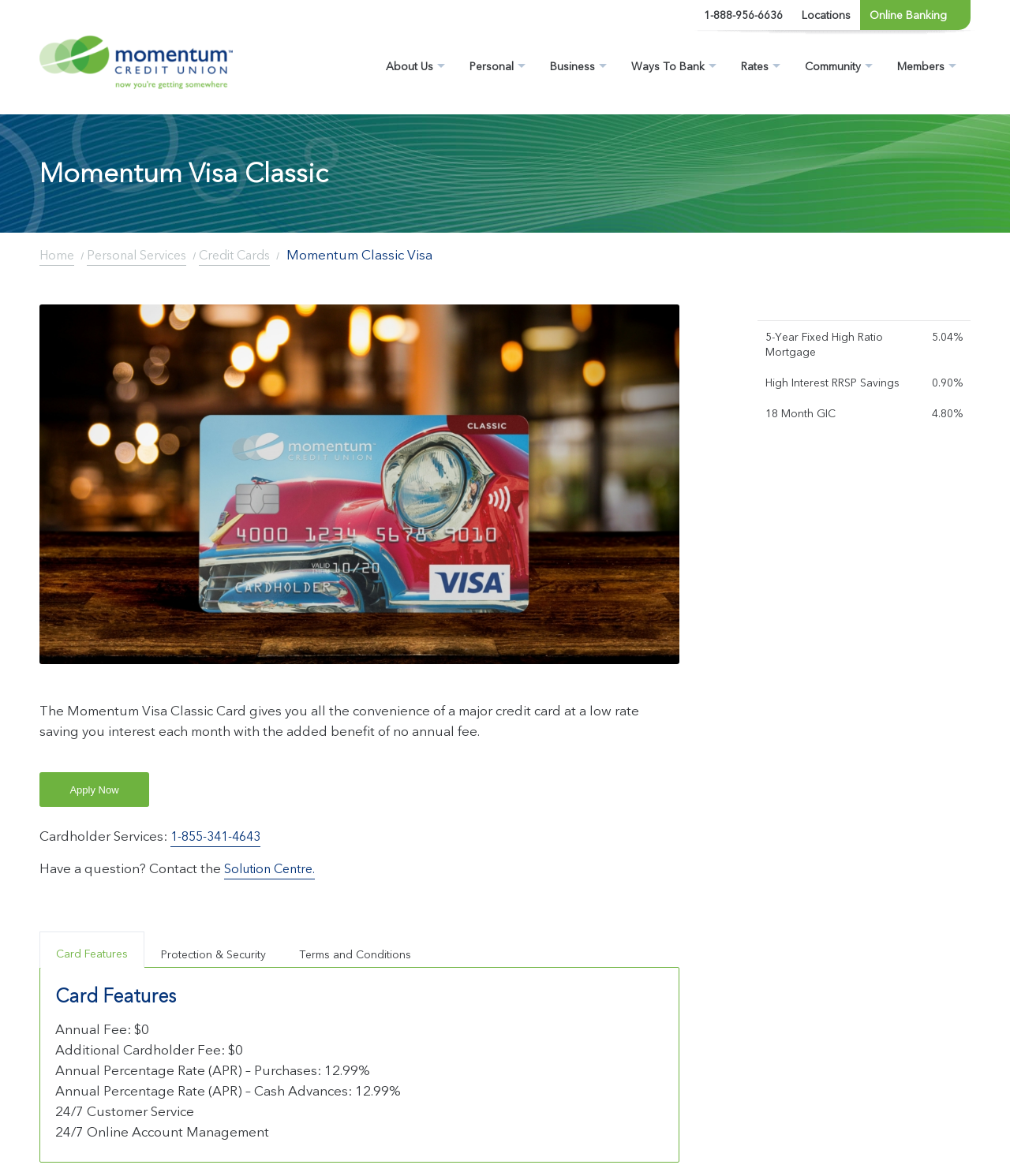Can you identify and provide the main heading of the webpage?

Momentum Visa Classic